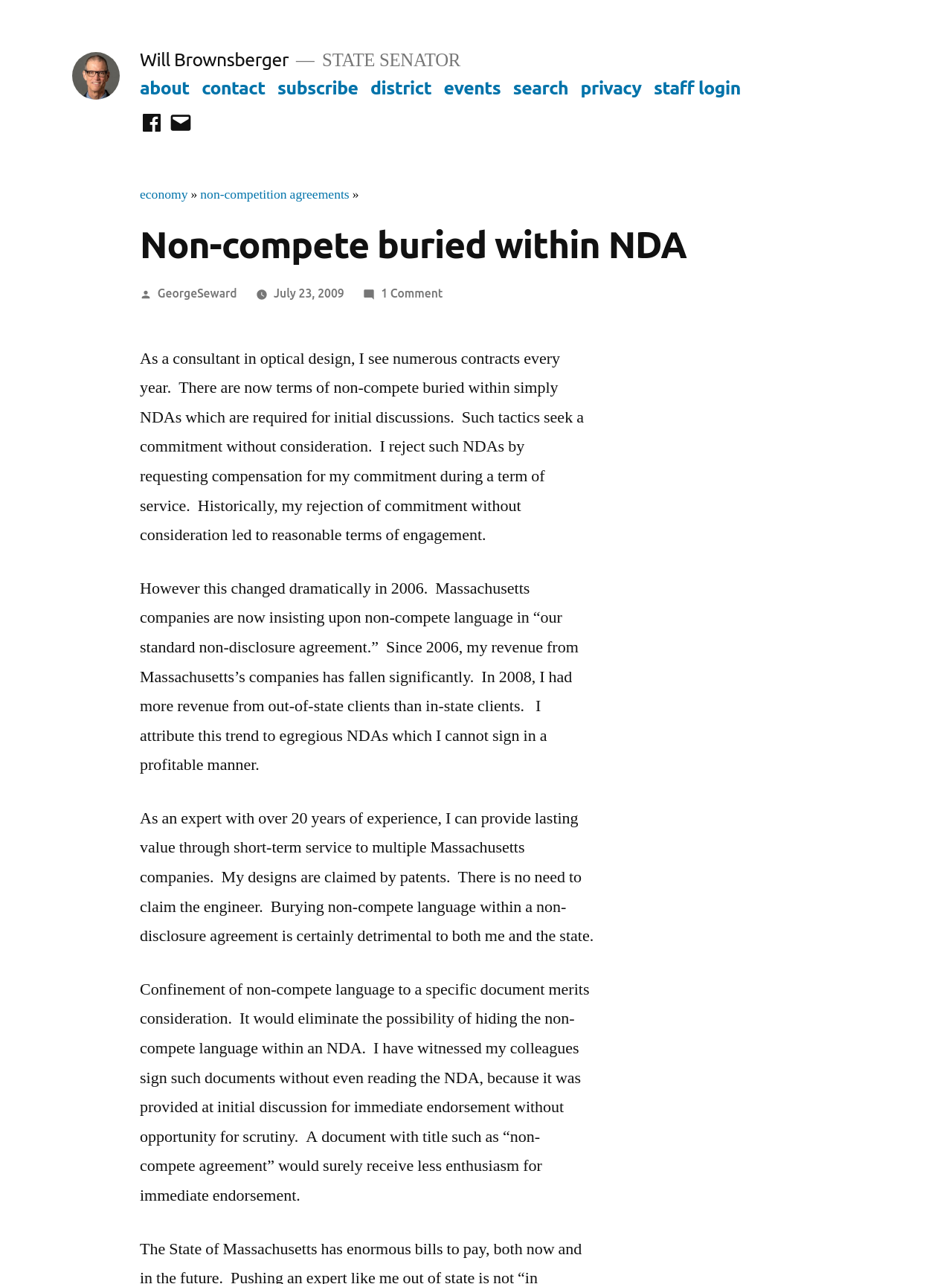Find the main header of the webpage and produce its text content.

Non-compete buried within NDA